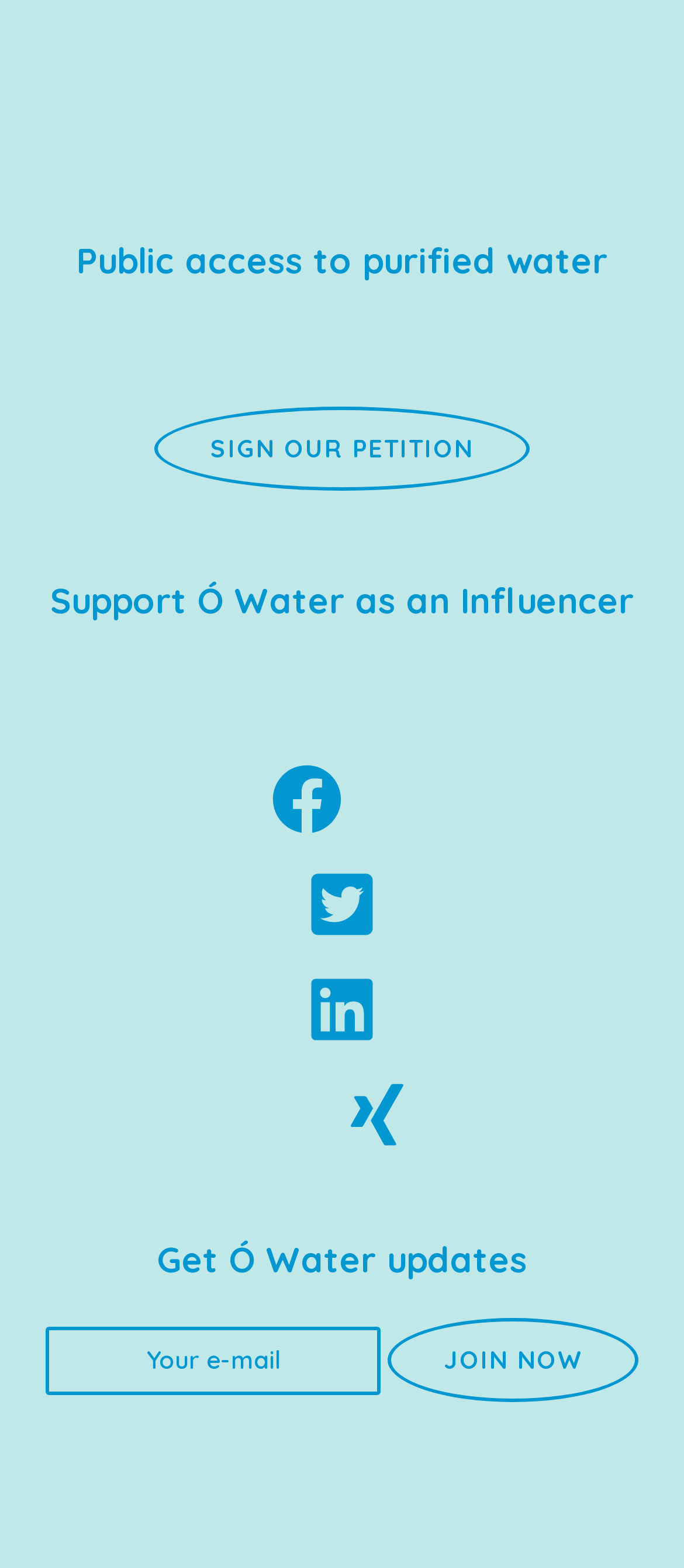How many social media buttons are available?
Based on the image, answer the question with as much detail as possible.

There are four social media buttons available, namely 'facebook', 'twitter', 'linkedin', and 'xing', each with an associated image.